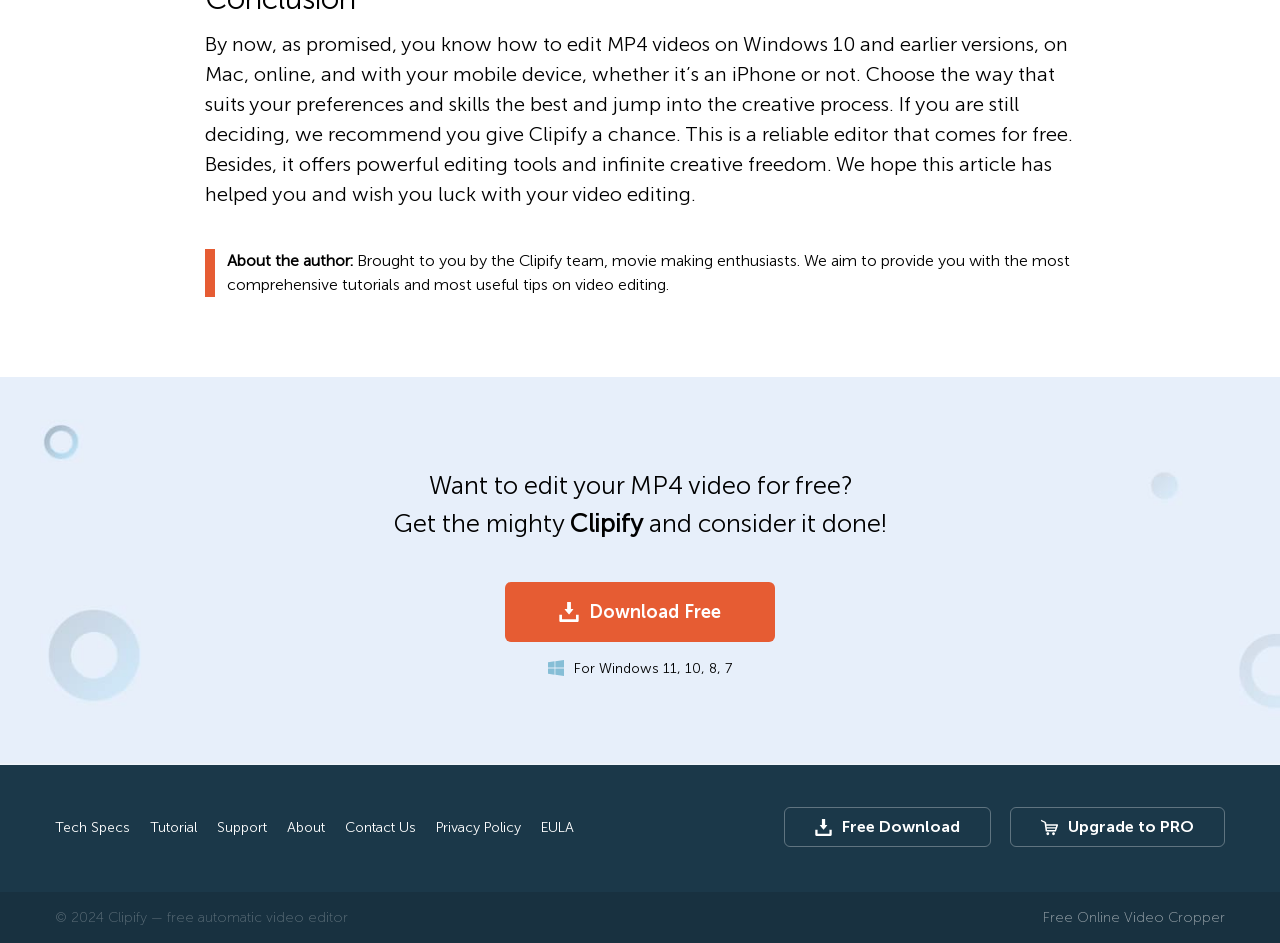What is the operating system requirement for the video editor?
Based on the screenshot, respond with a single word or phrase.

Windows 11, 10, 8, 7